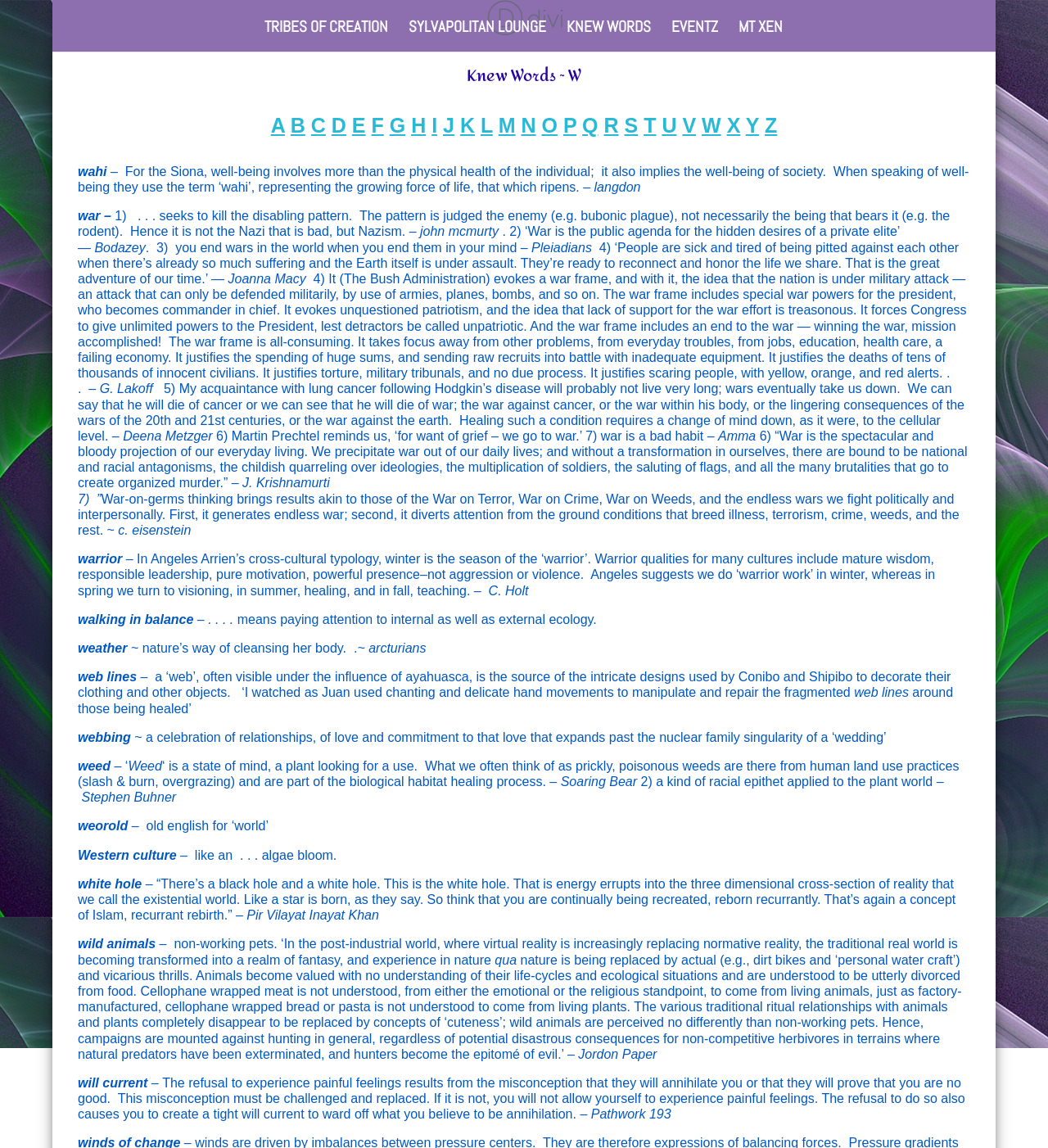Provide your answer in one word or a succinct phrase for the question: 
How many image elements are there on the webpage?

1